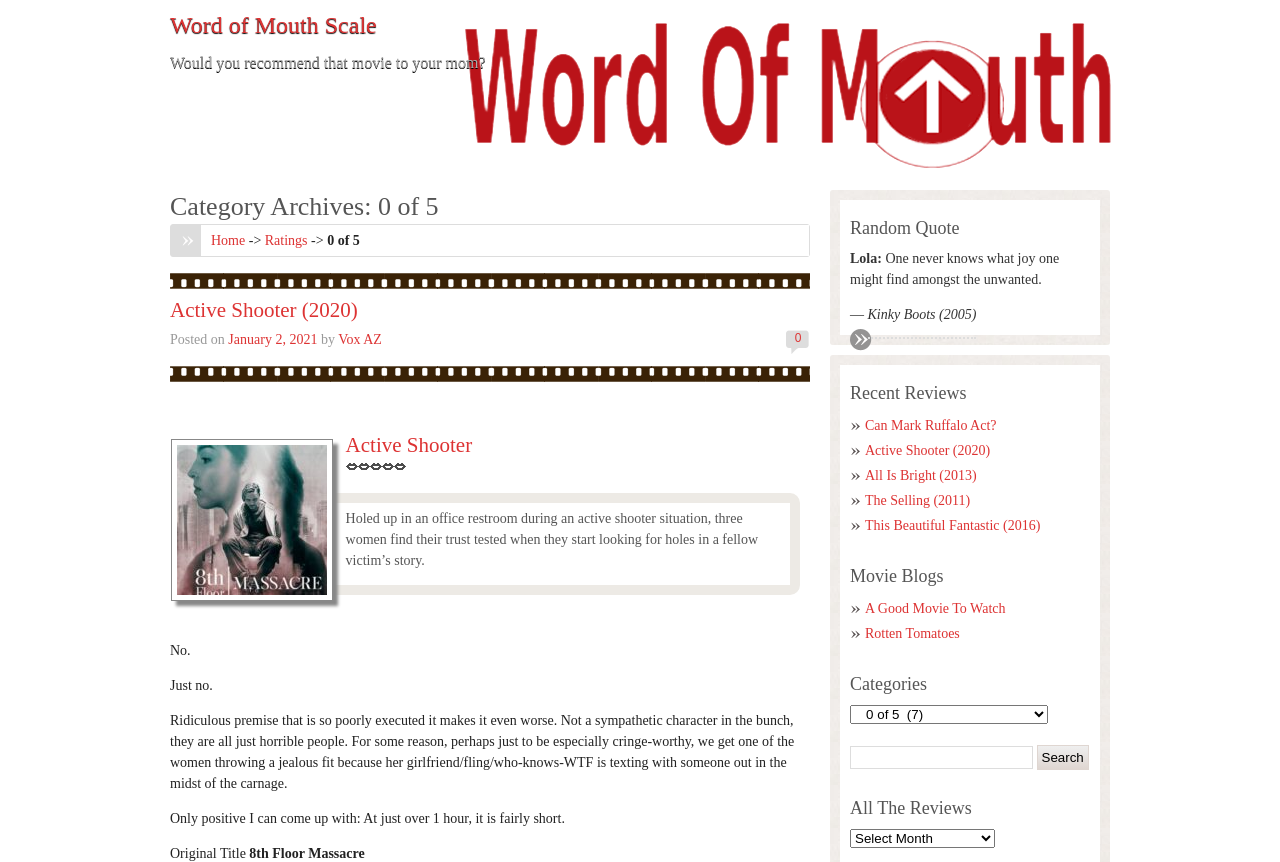Give a short answer to this question using one word or a phrase:
What is the title of the movie being reviewed?

Active Shooter